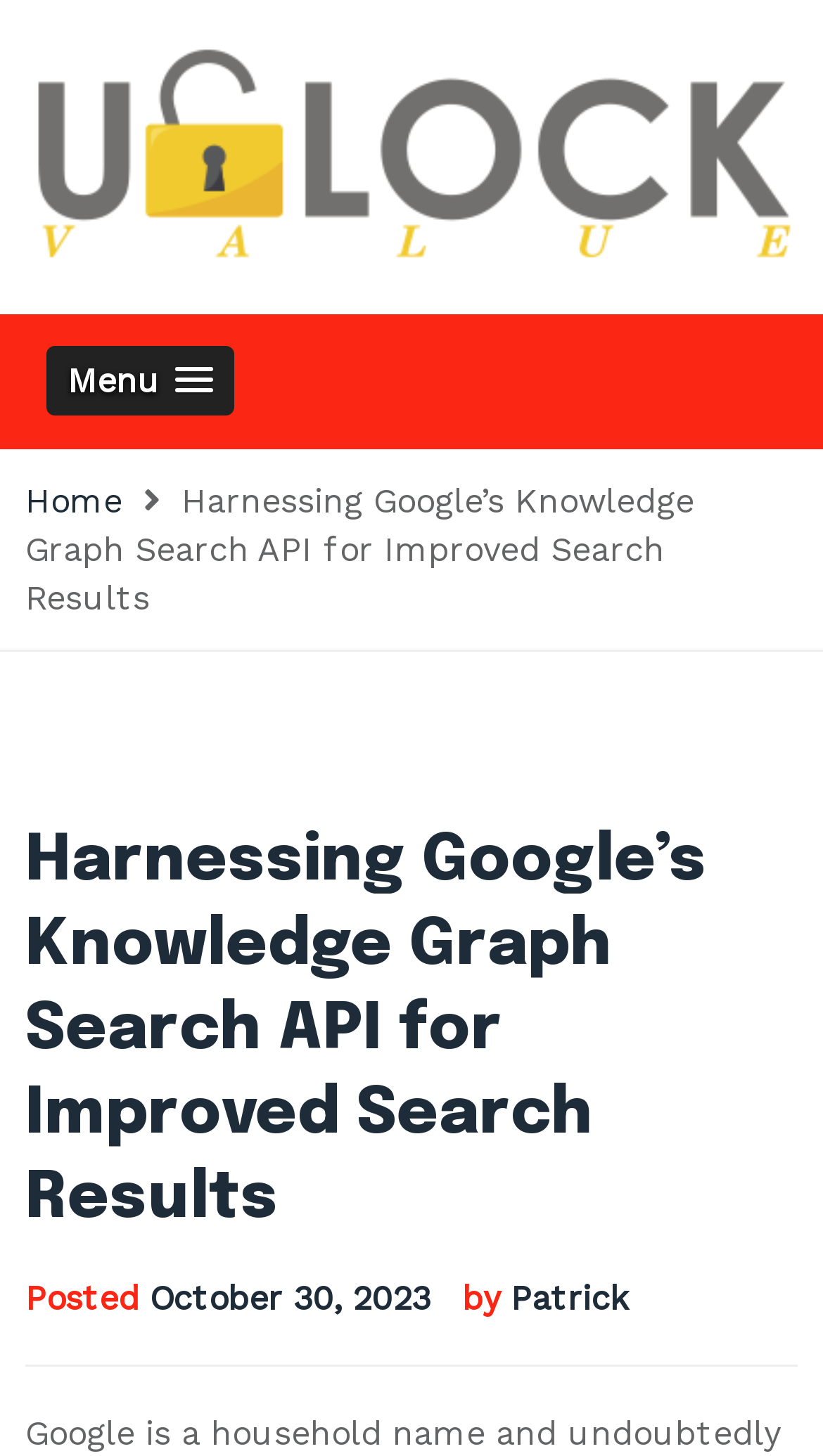What is the name of the menu button?
Using the visual information, respond with a single word or phrase.

Menu